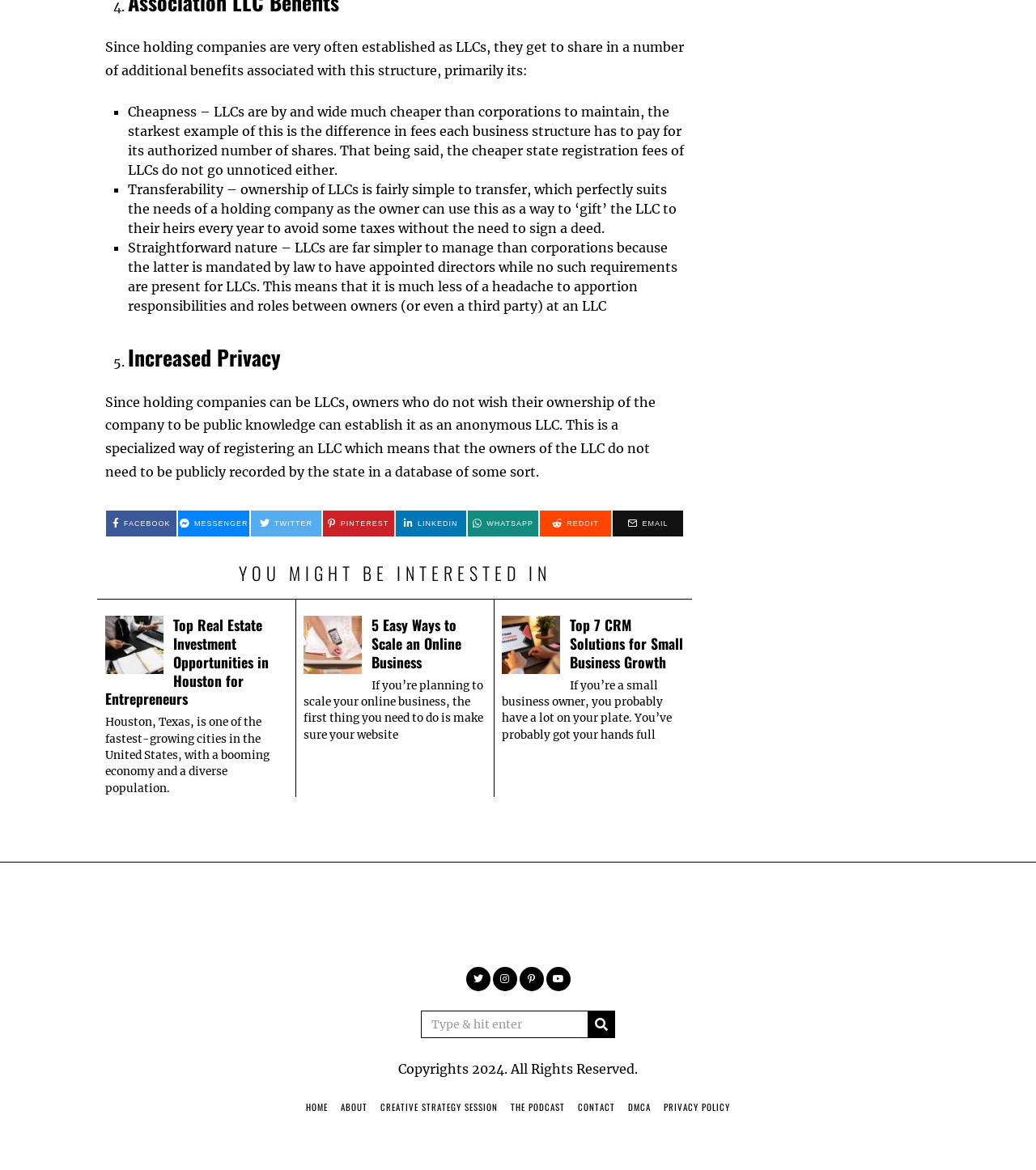What is the purpose of the search bar at the bottom of the webpage?
Look at the screenshot and provide an in-depth answer.

The search bar at the bottom of the webpage is likely intended for users to search the website for specific content or keywords, allowing them to quickly find relevant information.